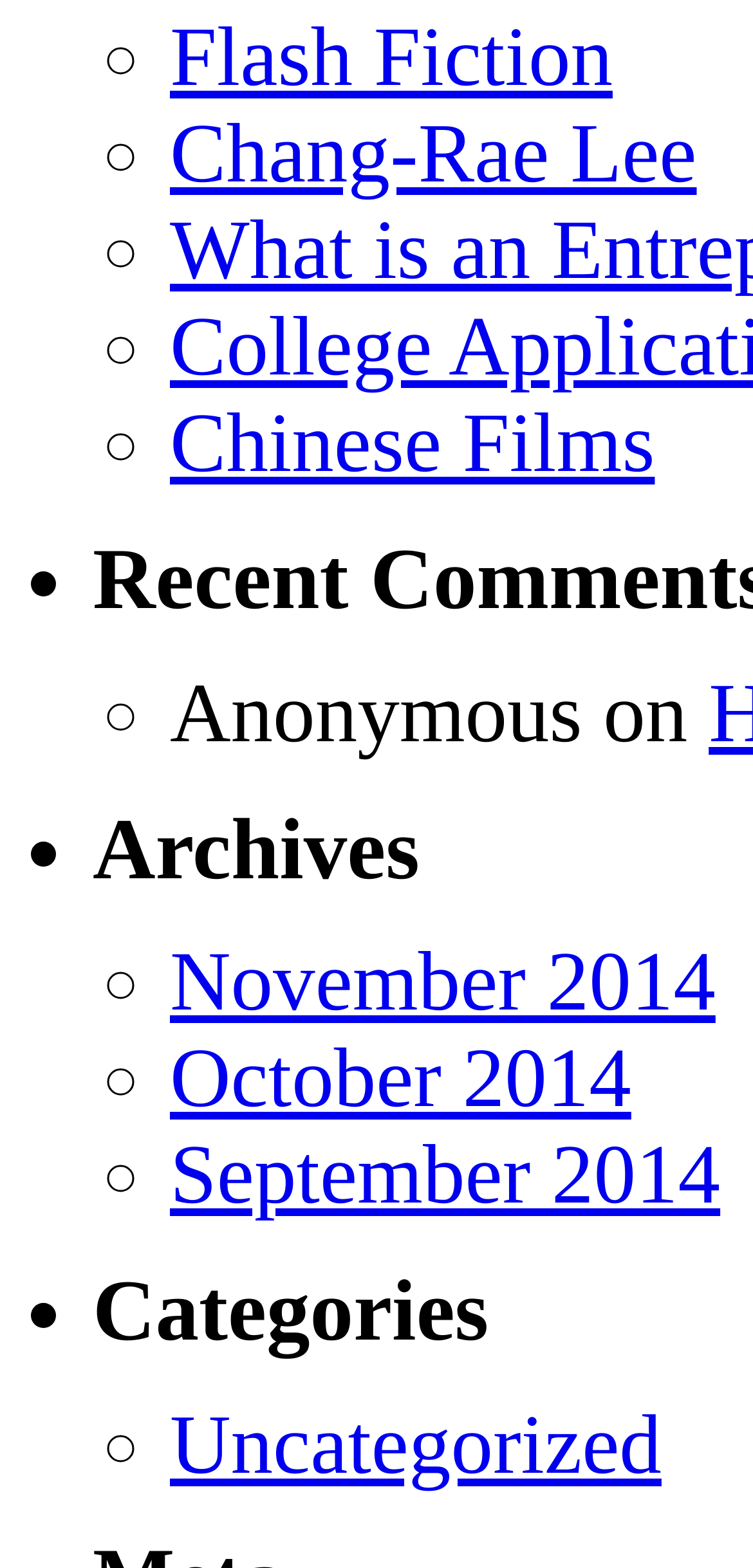What is the first link on the webpage?
Using the image as a reference, answer with just one word or a short phrase.

Flash Fiction